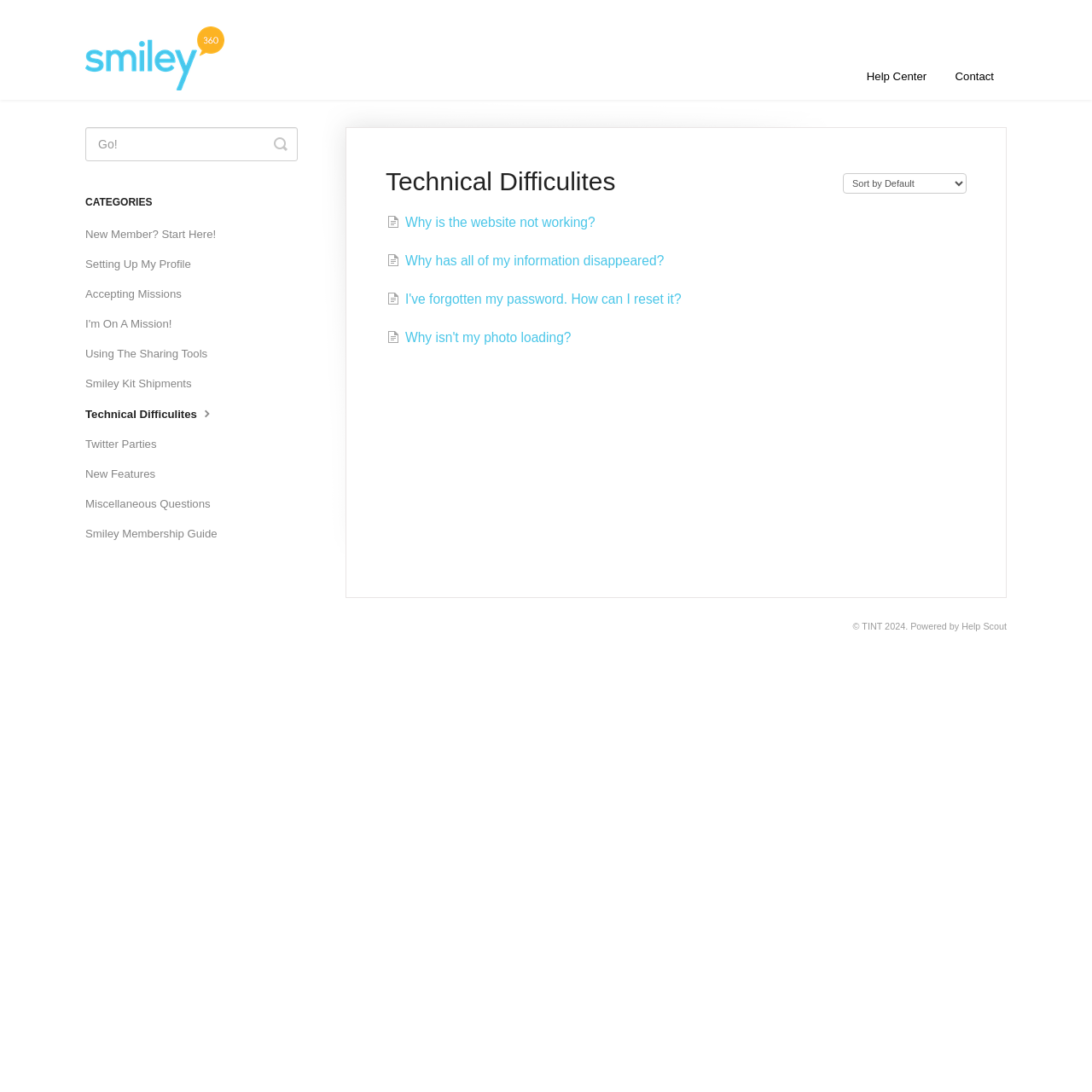Please identify the bounding box coordinates for the region that you need to click to follow this instruction: "Contact Smiley".

[0.863, 0.049, 0.922, 0.091]